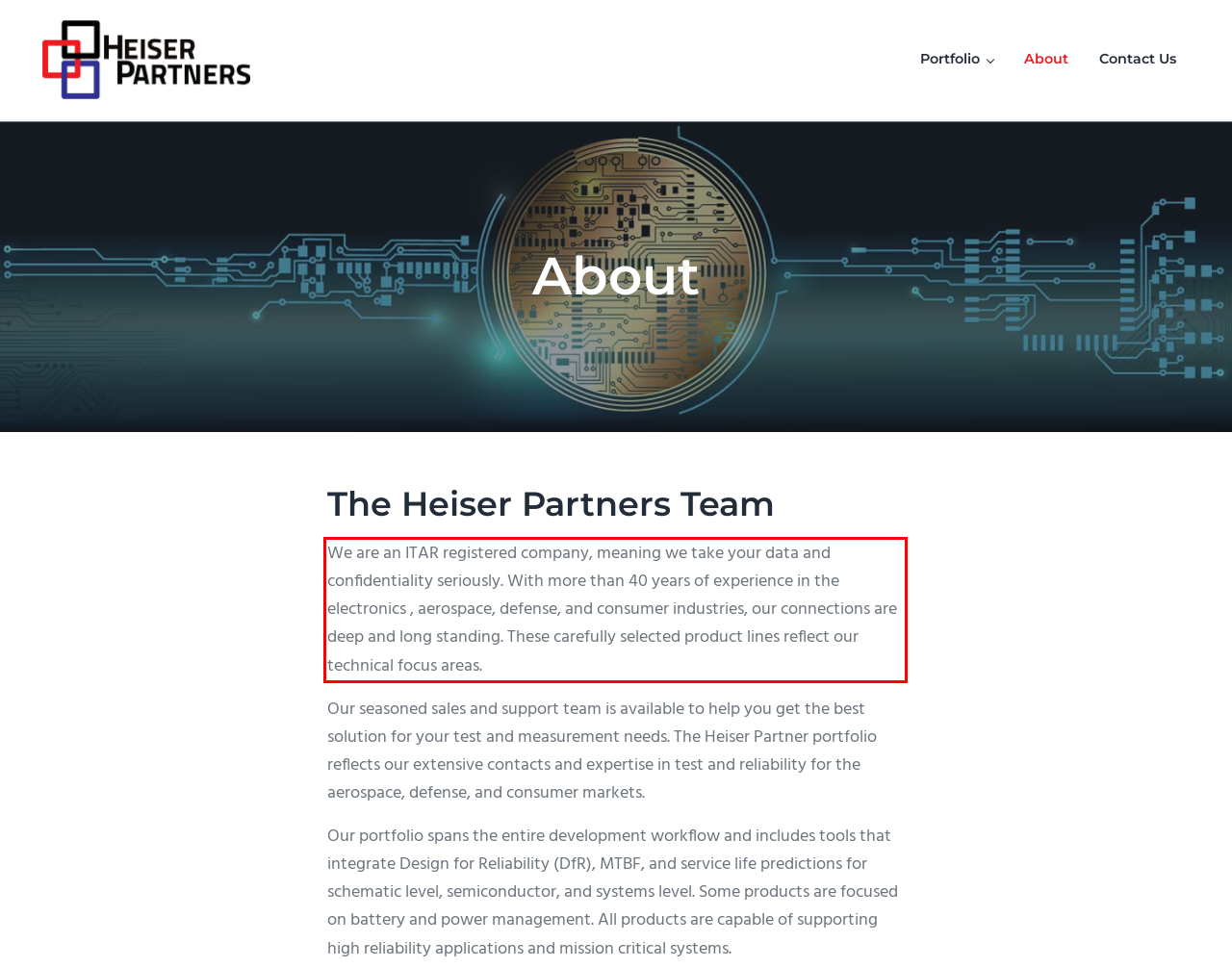You are given a screenshot showing a webpage with a red bounding box. Perform OCR to capture the text within the red bounding box.

We are an ITAR registered company, meaning we take your data and confidentiality seriously. With more than 40 years of experience in the electronics , aerospace, defense, and consumer industries, our connections are deep and long standing. These carefully selected product lines reflect our technical focus areas.